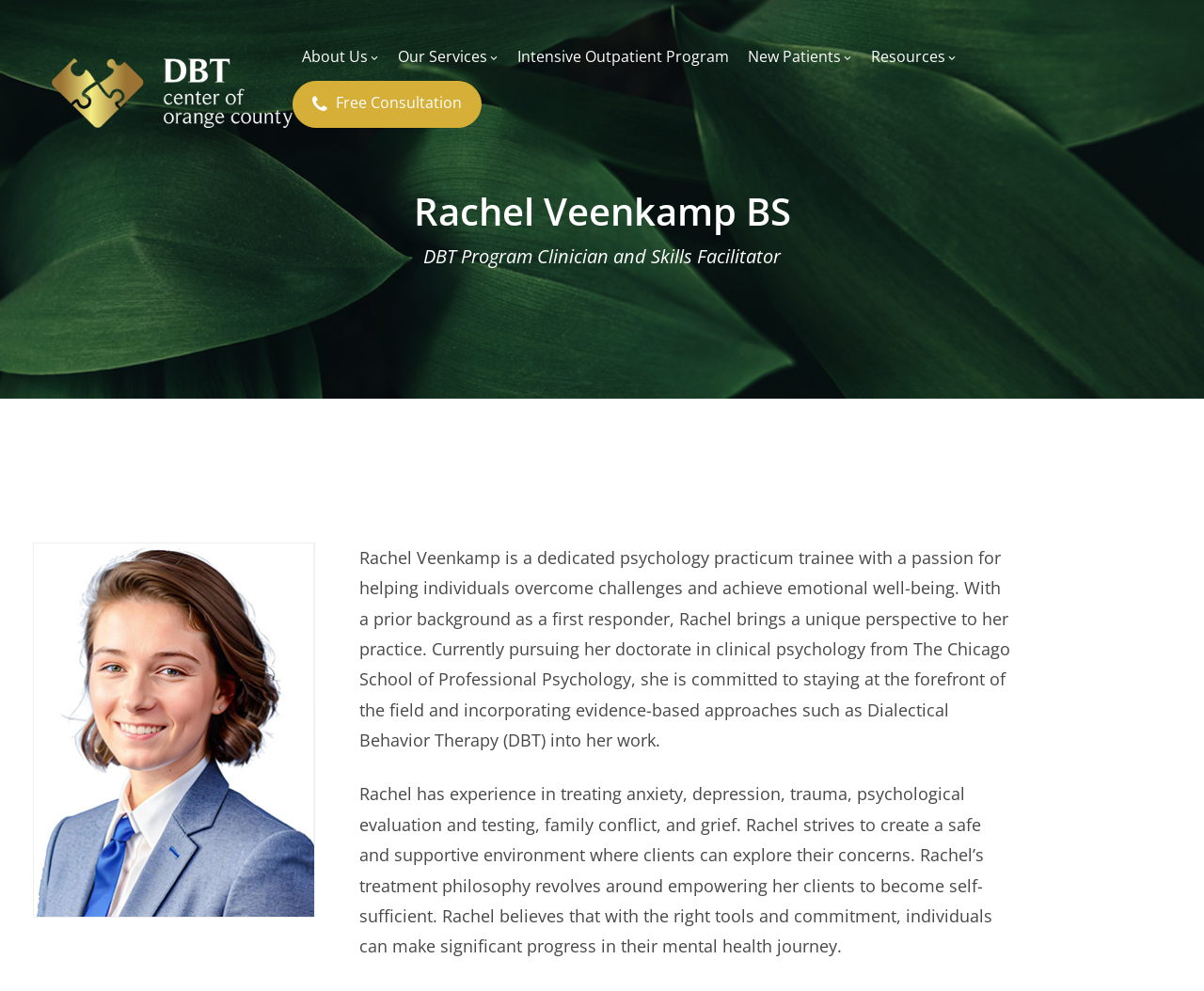Locate the UI element described by Resources and provide its bounding box coordinates. Use the format (top-left x, top-left y, bottom-right x, bottom-right y) with all values as floating point numbers between 0 and 1.

[0.715, 0.038, 0.802, 0.076]